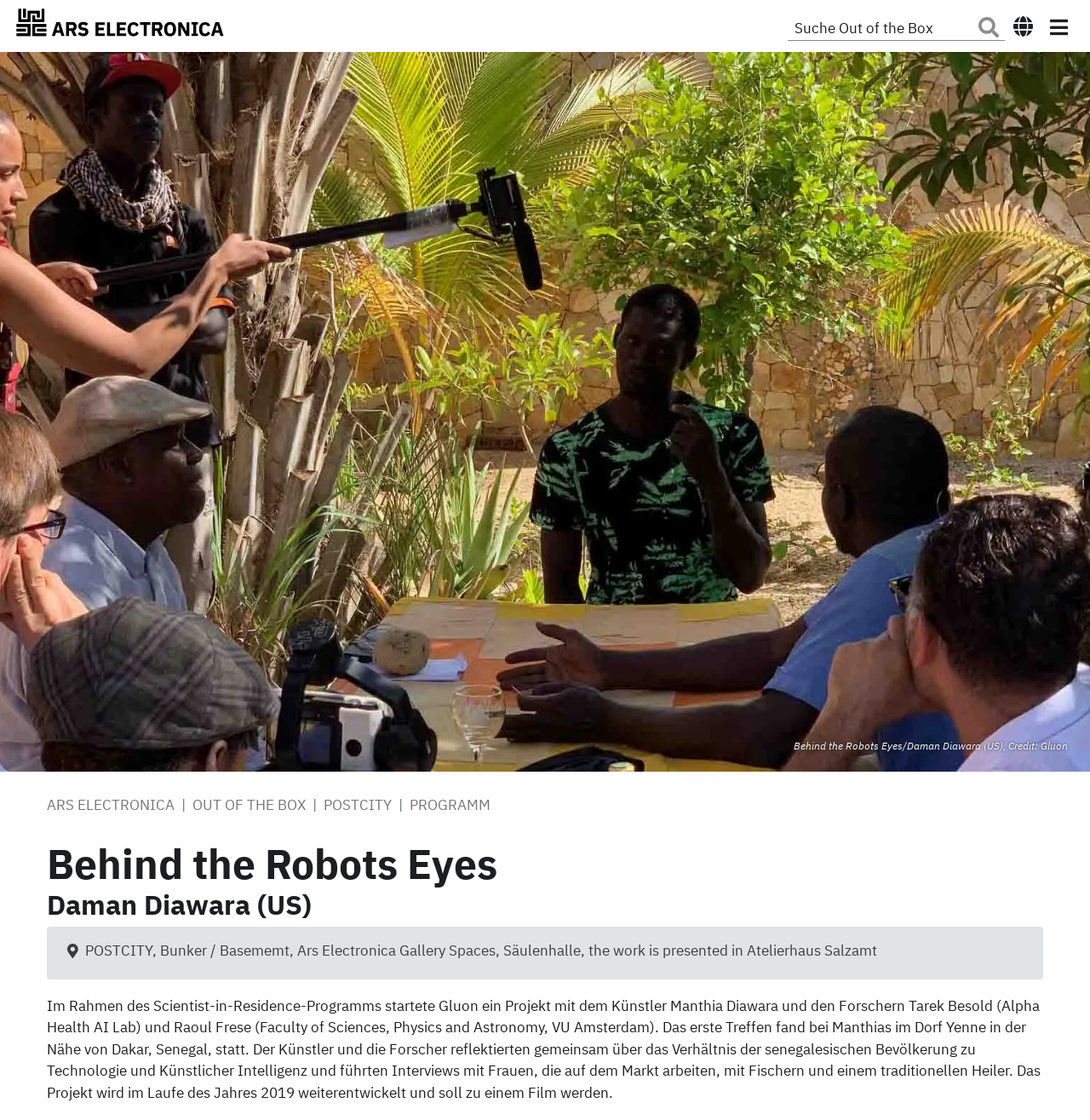Provide the bounding box coordinates for the area that should be clicked to complete the instruction: "Search for something".

[0.723, 0.01, 0.893, 0.036]